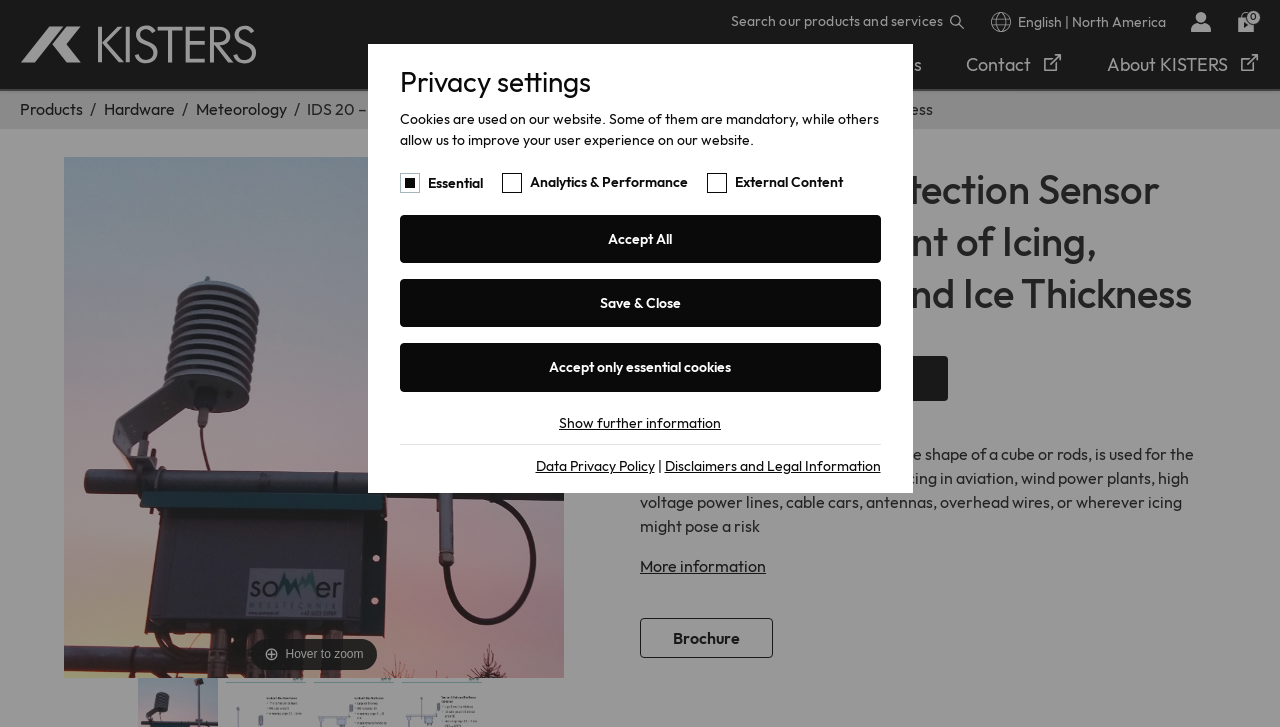Identify the bounding box coordinates of the element to click to follow this instruction: 'Select a topic from the dropdown menu'. Ensure the coordinates are four float values between 0 and 1, provided as [left, top, right, bottom].

None